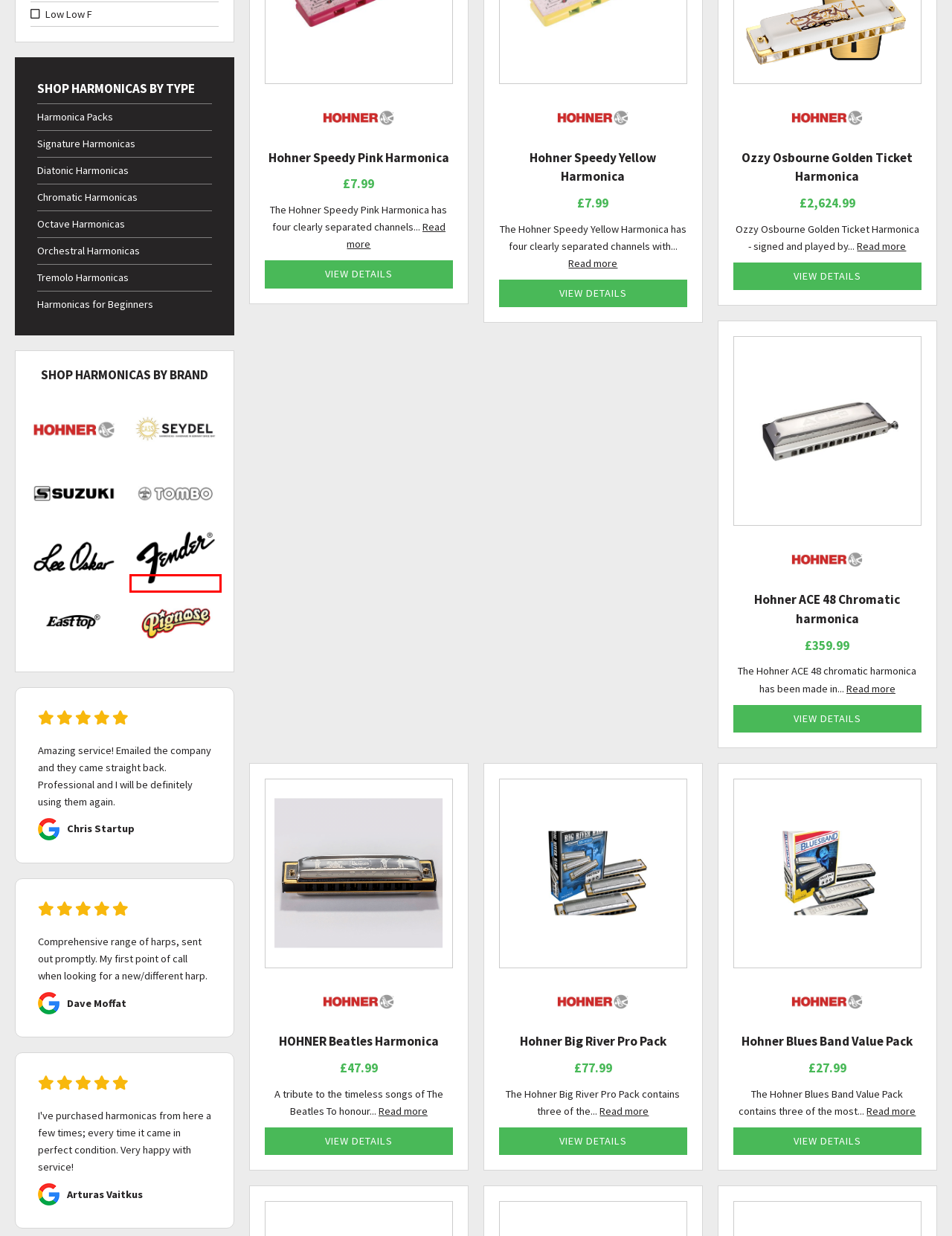Given a webpage screenshot with a red bounding box around a UI element, choose the webpage description that best matches the new webpage after clicking the element within the bounding box. Here are the candidates:
A. Fender Harmonicas from The Harmonica Company
B. Easttop Harmonicas from The Harmonica Company
C. Tombo Harmonicas from The Harmonica Company
D. HOHNER Beatles Harmonica
E. Tremolo Harmonicas from The Harmonica Company
F. Lee Oskar Harmonicas from The Harmonica Company
G. Orchestral Harmonicas from The Harmonica Company
H. Diatonic Harmonicas from The Harmonica Company

A